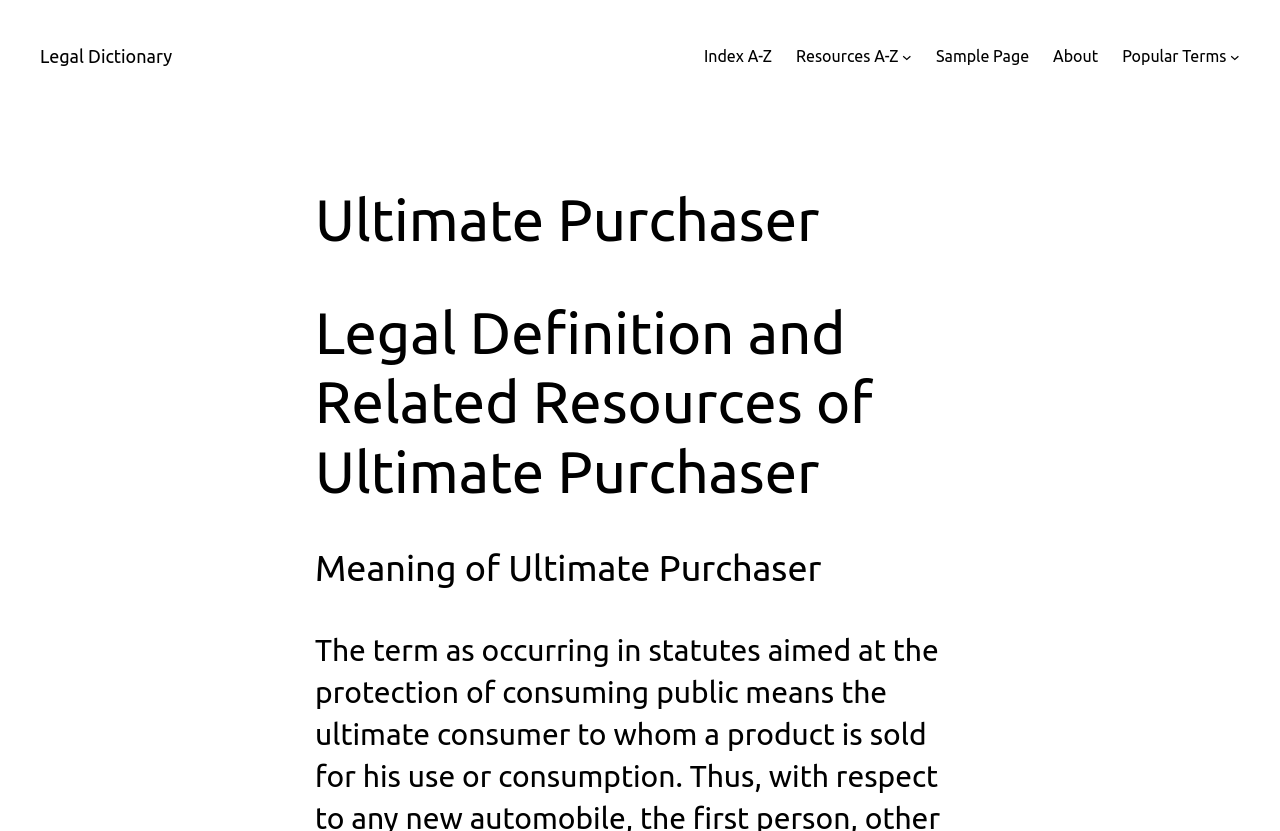Give a complete and precise description of the webpage's appearance.

The webpage is about the legal term "Ultimate Purchaser" and its related resources. At the top, there are several links, including "Legal Dictionary", "Index A-Z", "Resources A-Z", "Sample Page", "About", and "Popular Terms", which are aligned horizontally and take up about half of the screen width. The "Resources A-Z" and "Popular Terms" links have corresponding submenu buttons next to them.

Below the links, there are three headings that provide information about the term "Ultimate Purchaser". The first heading, "Ultimate Purchaser", is centered on the page. The second heading, "Legal Definition and Related Resources of Ultimate Purchaser", is located below the first one and spans about half of the screen width. The third heading, "Meaning of Ultimate Purchaser", is positioned below the second one and has a similar width.